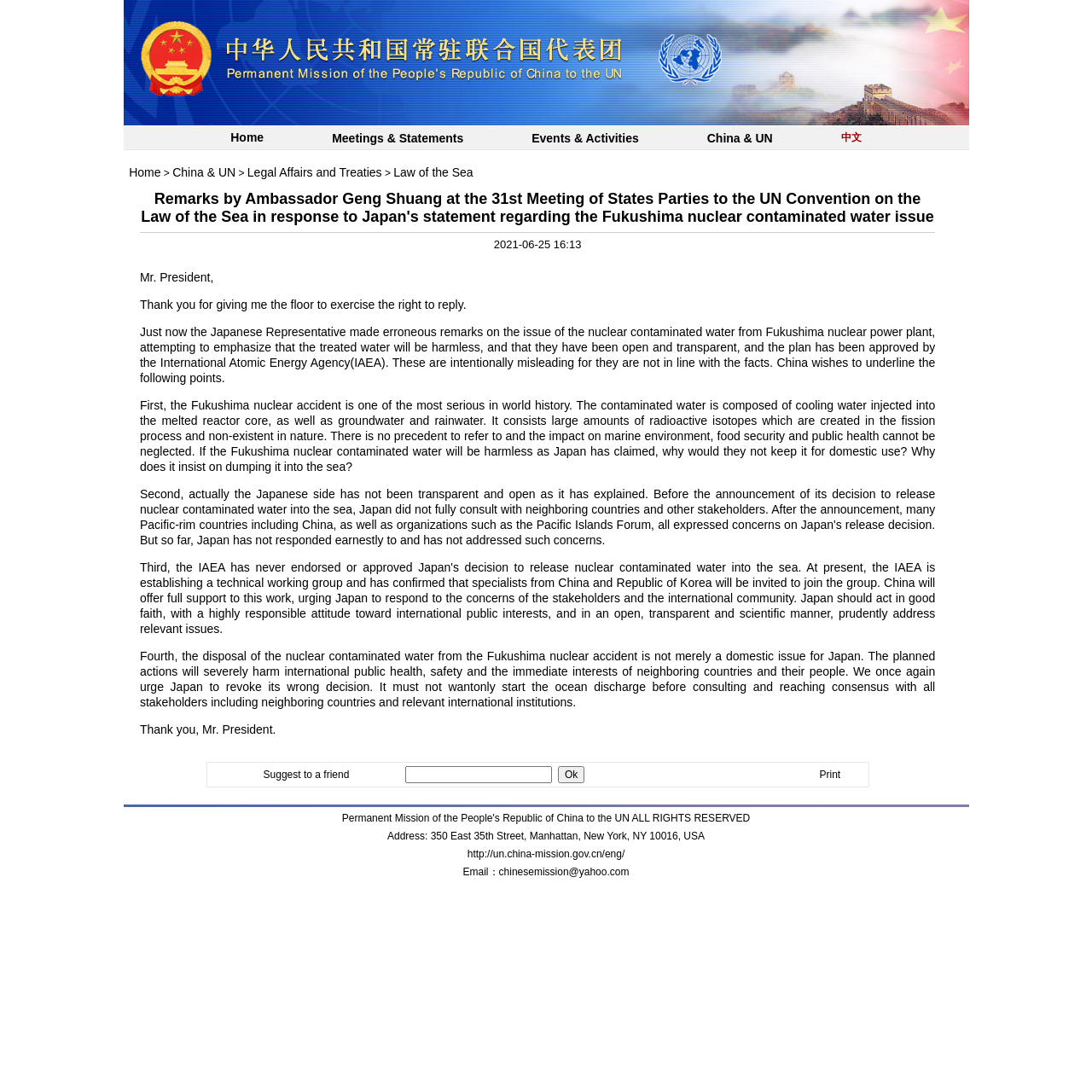Find the bounding box coordinates of the element I should click to carry out the following instruction: "Click Ok".

[0.511, 0.702, 0.535, 0.717]